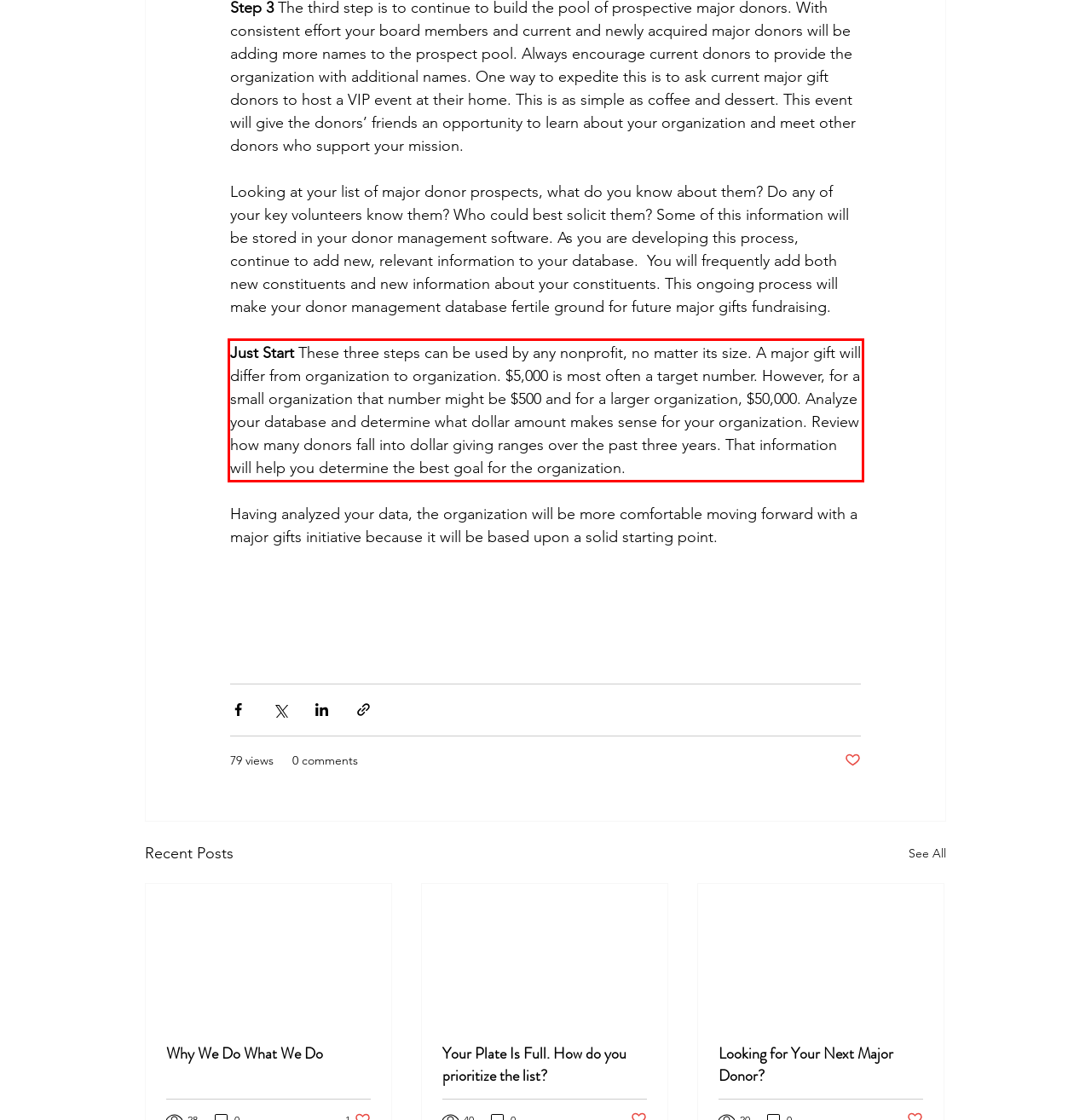The screenshot provided shows a webpage with a red bounding box. Apply OCR to the text within this red bounding box and provide the extracted content.

Just Start These three steps can be used by any nonprofit, no matter its size. A major gift will differ from organization to organization. $5,000 is most often a target number. However, for a small organization that number might be $500 and for a larger organization, $50,000. Analyze your database and determine what dollar amount makes sense for your organization. Review how many donors fall into dollar giving ranges over the past three years. That information will help you determine the best goal for the organization.